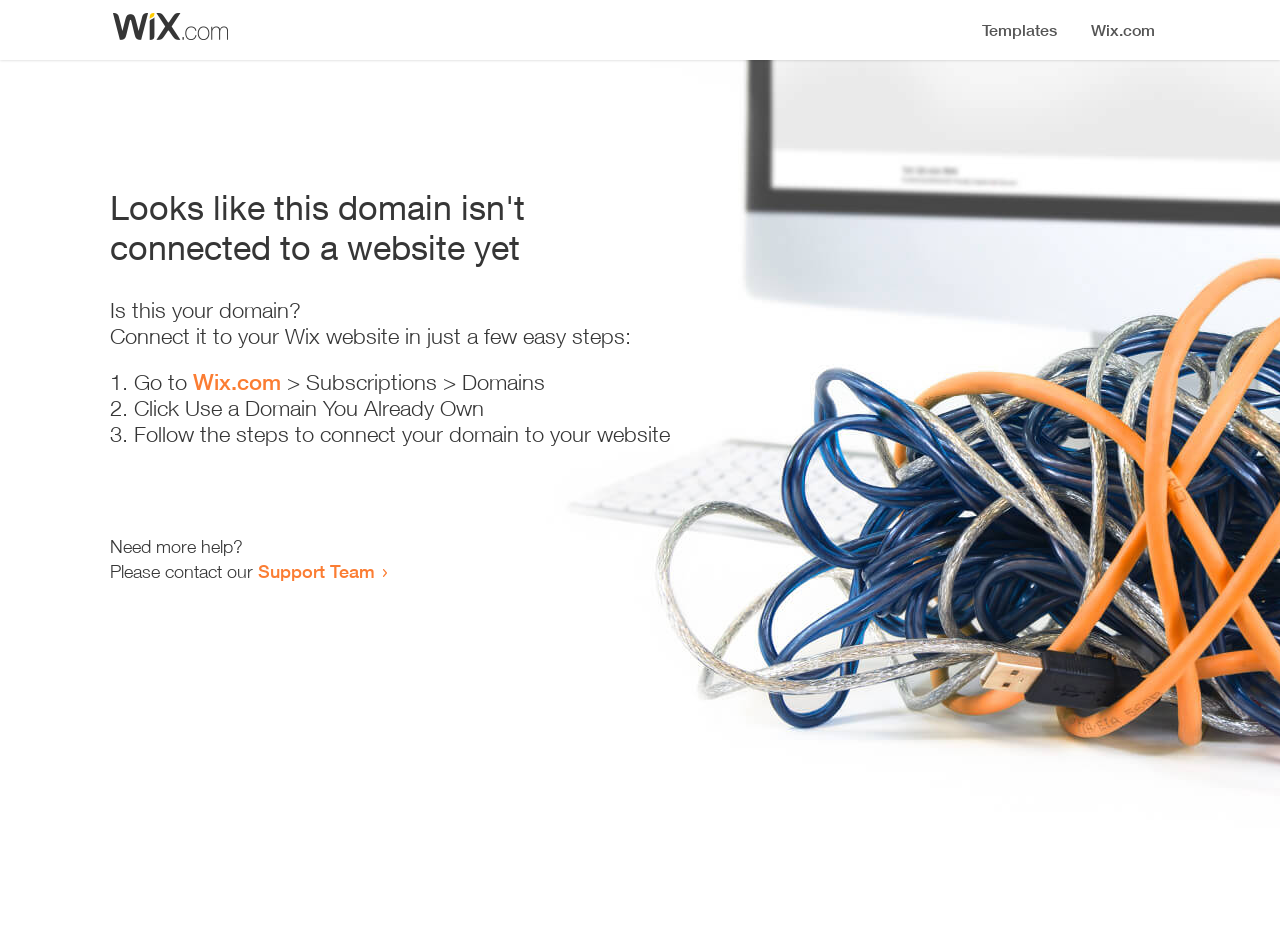Please find and generate the text of the main heading on the webpage.

Looks like this domain isn't
connected to a website yet